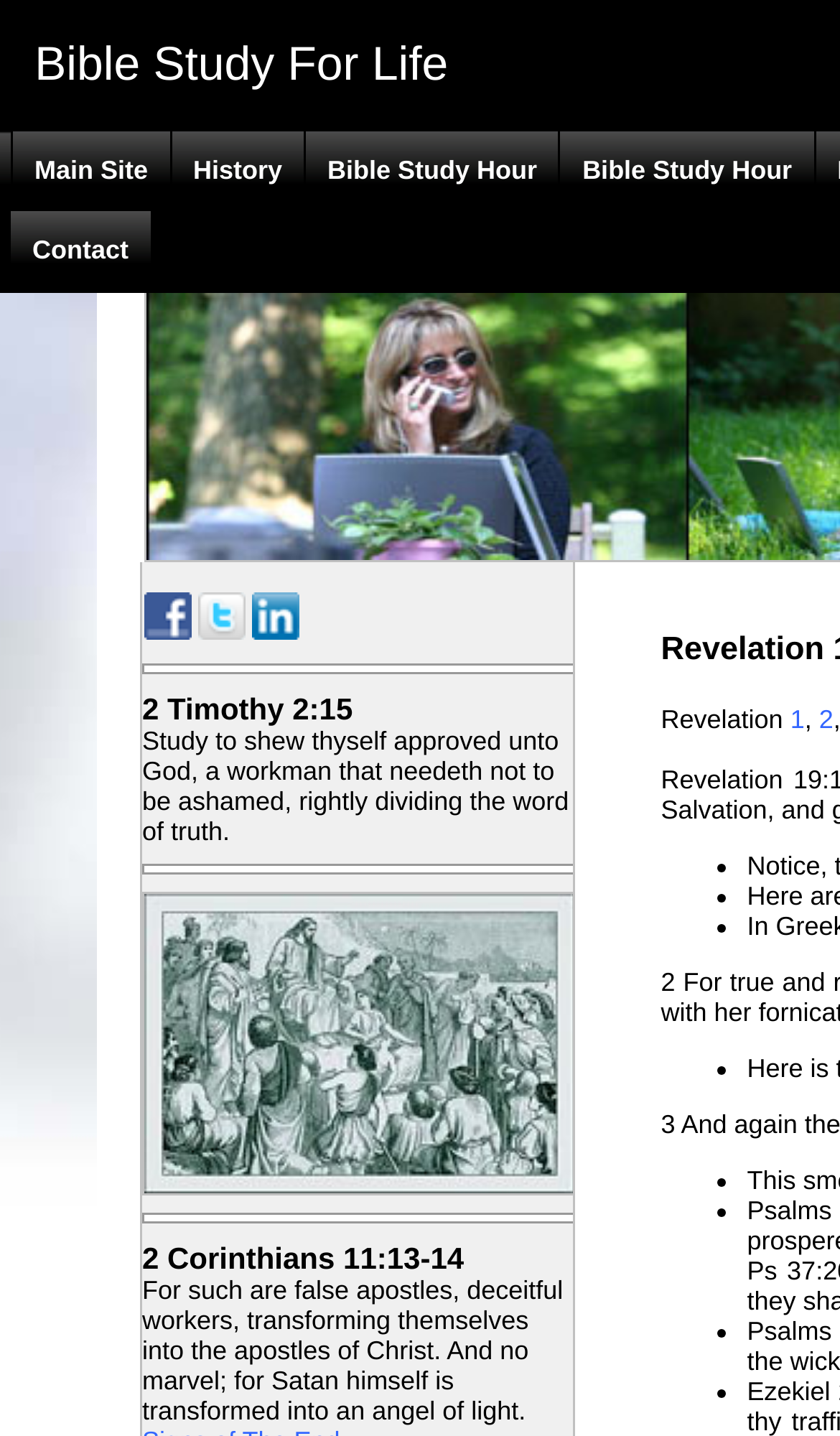Locate and provide the bounding box coordinates for the HTML element that matches this description: "Bible Study Hour".

[0.668, 0.091, 0.969, 0.147]